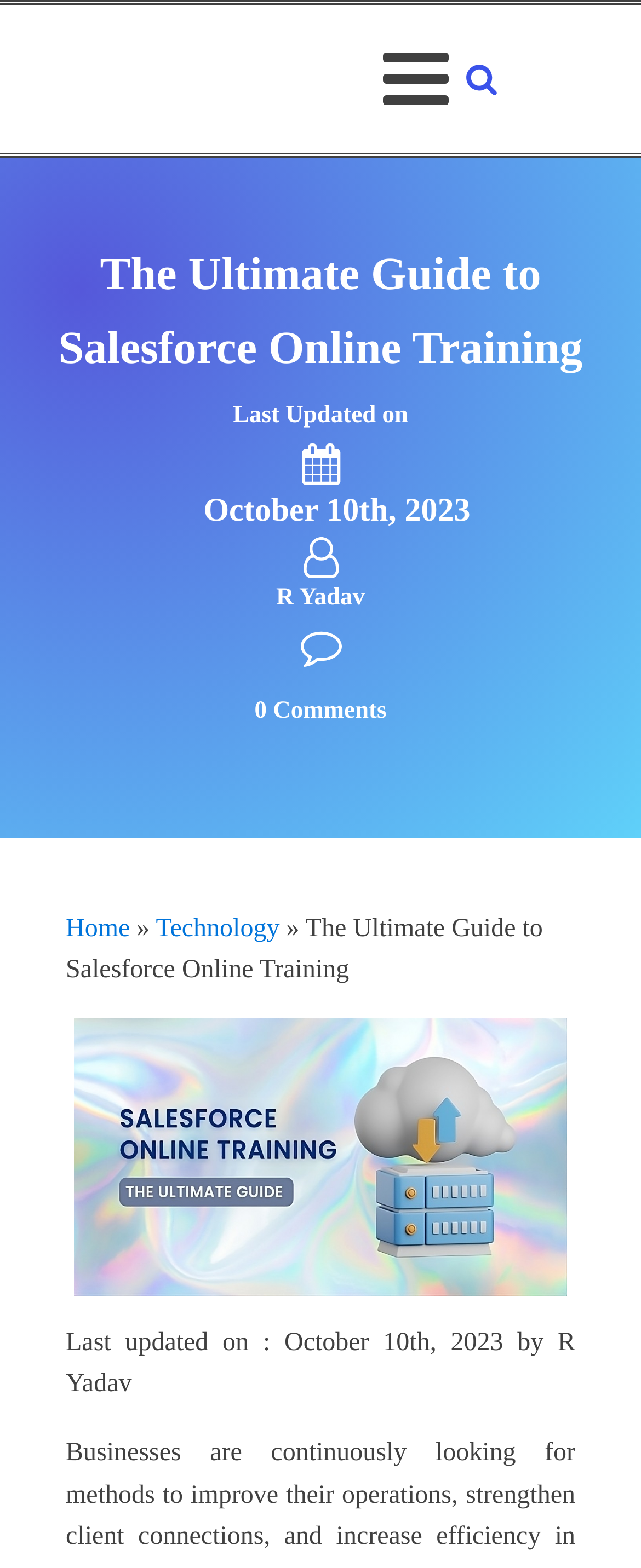What is the website's logo text?
Analyze the image and deliver a detailed answer to the question.

I found the website's logo text by looking at the link at the top of the webpage, which has the text 'TechFeral.com Live The Tech' and is likely to be the website's logo.